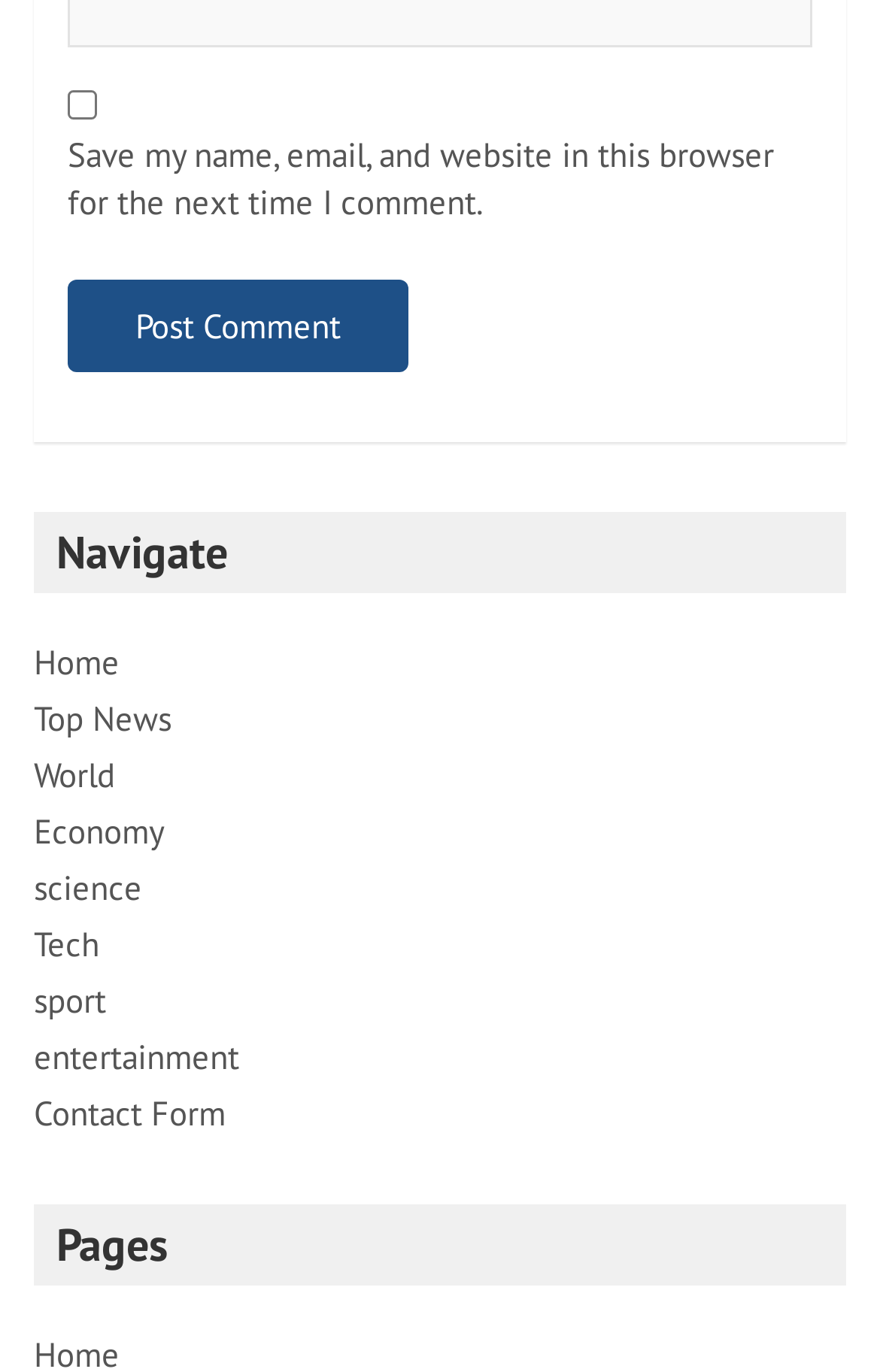Kindly determine the bounding box coordinates for the area that needs to be clicked to execute this instruction: "Contact us".

[0.038, 0.795, 0.256, 0.826]